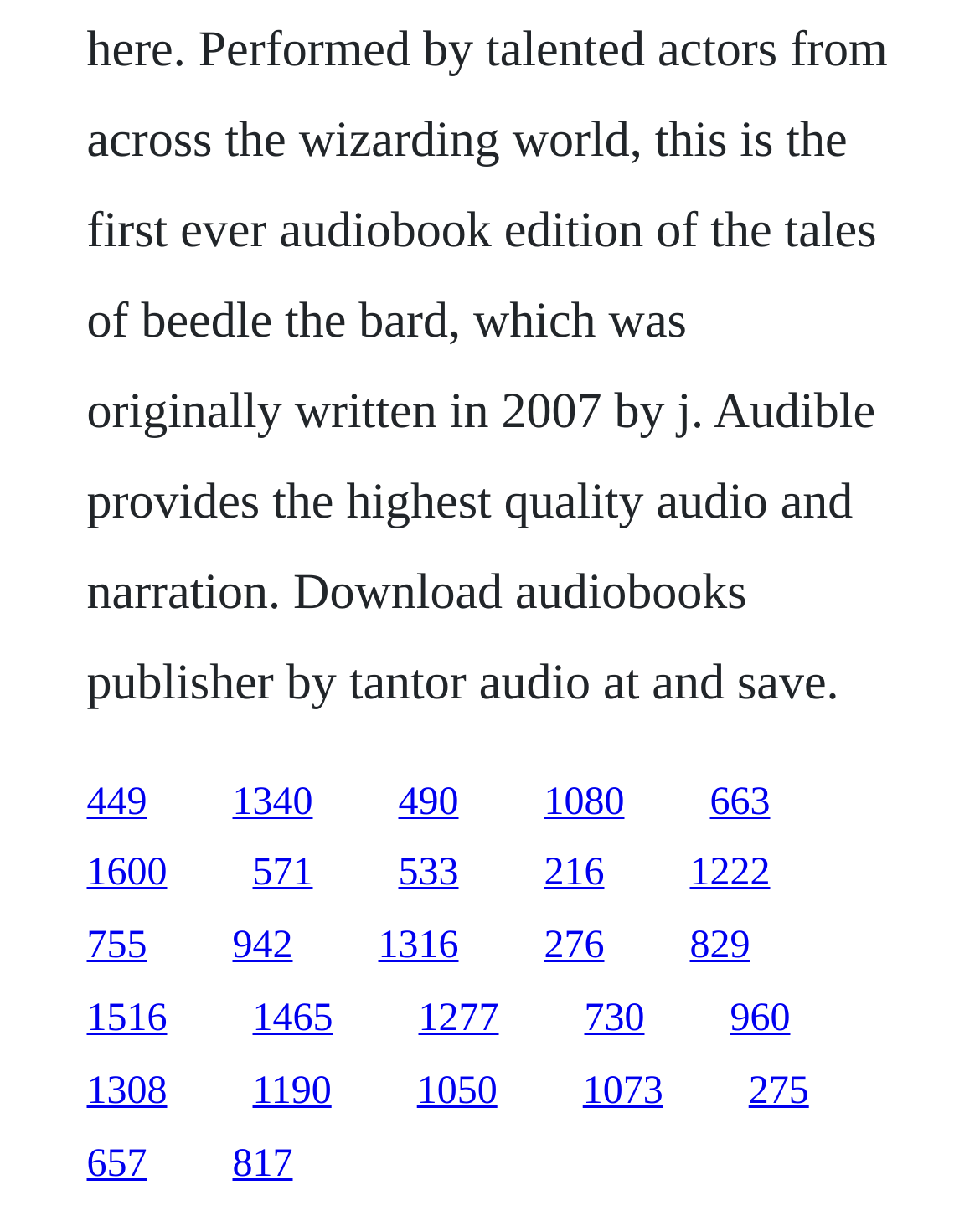Answer with a single word or phrase: 
How many links are on the webpage?

30